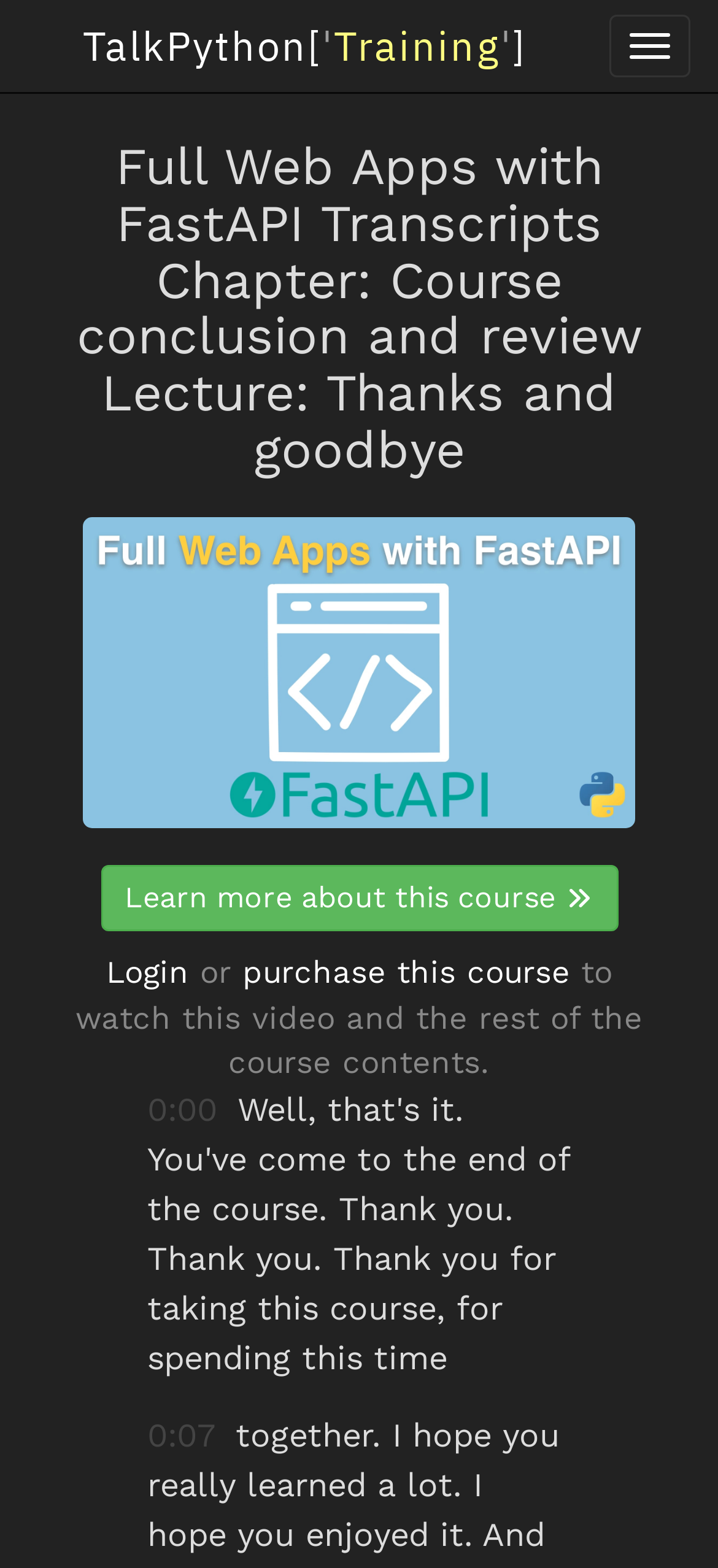Give a full account of the webpage's elements and their arrangement.

The webpage appears to be a course conclusion and review page for a Python course, specifically the "Full Web Apps with FastAPI" course. At the top, there is a navigation toggle button on the right side, and two links on the left side, one being the logo and the other being the "Talk Python Training" link.

Below the top navigation, there is a heading that spans most of the width of the page, stating the course chapter and lecture title, "Full Web Apps with FastAPI Transcripts Chapter: Course conclusion and review Lecture: Thanks and goodbye".

On the left side of the page, there is an image, and to its right, there are three links: "Learn more about this course", "Login", and "purchase this course", with a small "or" text in between the "Login" and "purchase this course" links. Below these links, there is a paragraph of text stating that one needs to purchase the course to watch the video and access the rest of the course contents.

At the bottom of the page, there are two timestamp labels, "0:00" and "0:07", which may indicate the start and end times of a video or audio content.